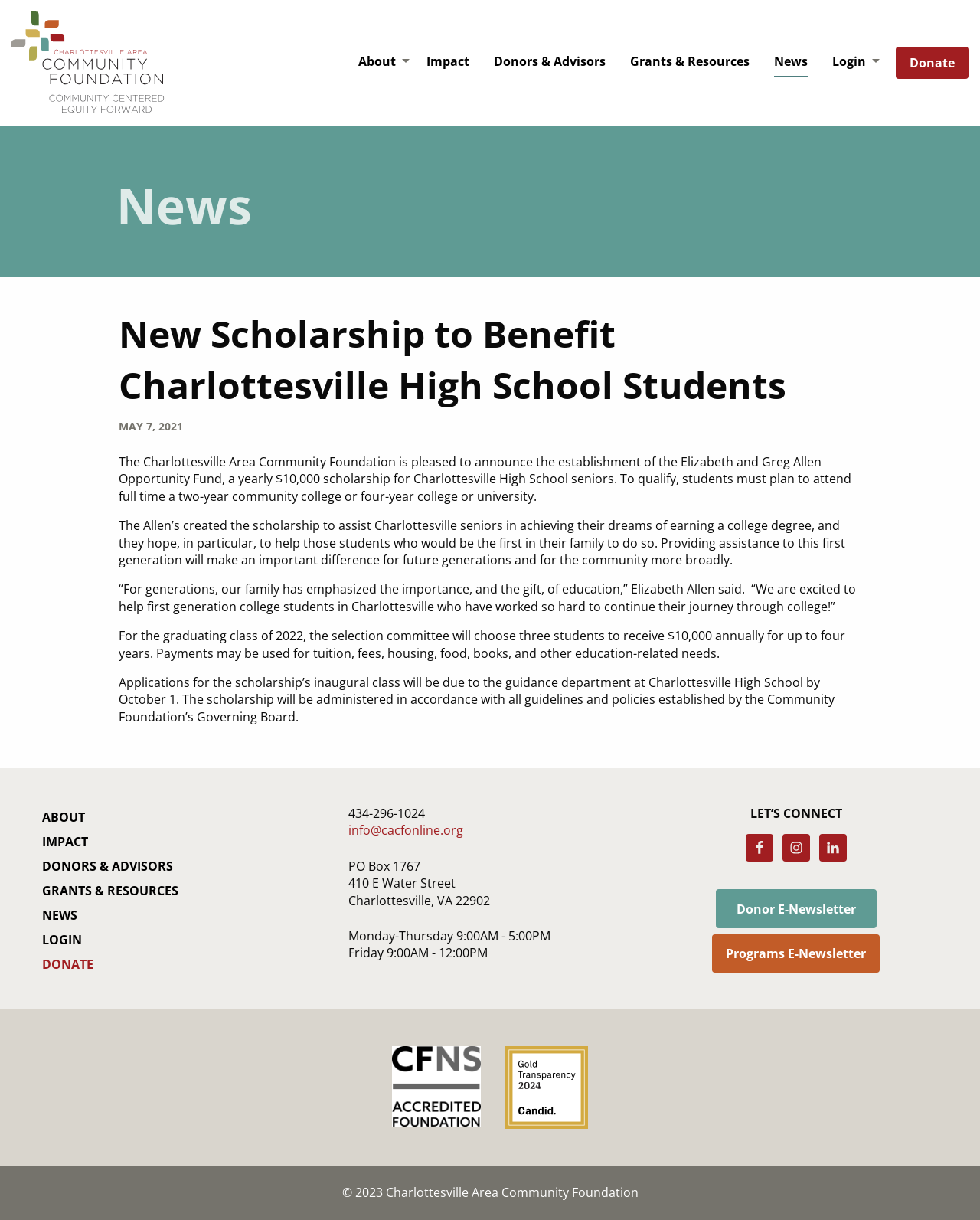Articulate a complete and detailed caption of the webpage elements.

The webpage is about the Charlottesville Area Community Foundation, specifically announcing a new scholarship for Charlottesville High School students. At the top left corner, there is a site logo, and next to it, a horizontal menu bar with seven menu items: About, Impact, Donors & Advisors, Grants & Resources, News, Login, and Donate.

Below the menu bar, there is a main section with a heading "News" and an article about the new scholarship. The article has a title "New Scholarship to Benefit Charlottesville High School Students" and a publication date "MAY 7, 2021". The content of the article describes the scholarship, its purpose, and the eligibility criteria.

On the bottom left corner, there is a section with links to other pages, including About, Impact, Donors & Advisors, Grants & Resources, News, Login, and Donate. Below this section, there is a contact information section with phone number, email address, physical address, and office hours.

On the bottom right corner, there is a section titled "LET'S CONNECT" with links to the foundation's social media profiles, including Facebook, Instagram, and LinkedIn. There are also links to sign up for newsletters.

At the very bottom of the page, there is a copyright notice "© 2023 Charlottesville Area Community Foundation".